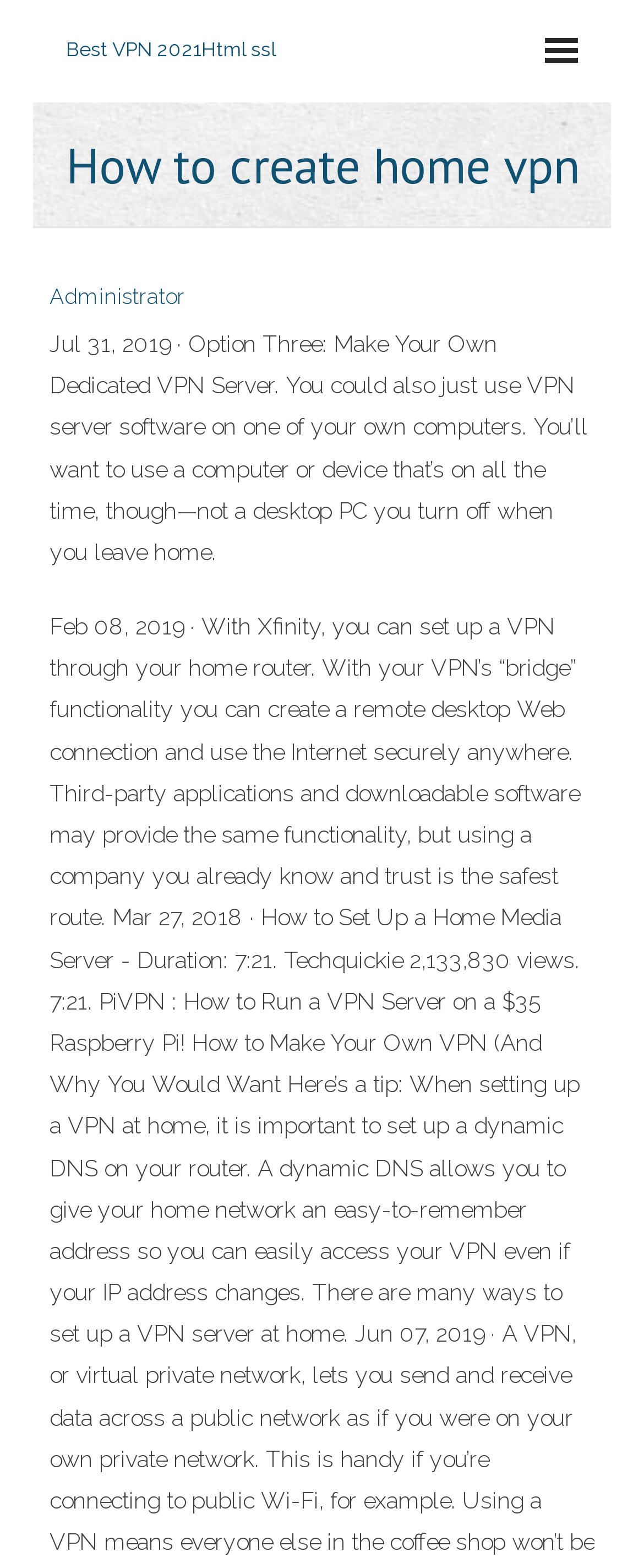Who is the author of the webpage content?
Answer the question using a single word or phrase, according to the image.

Administrator